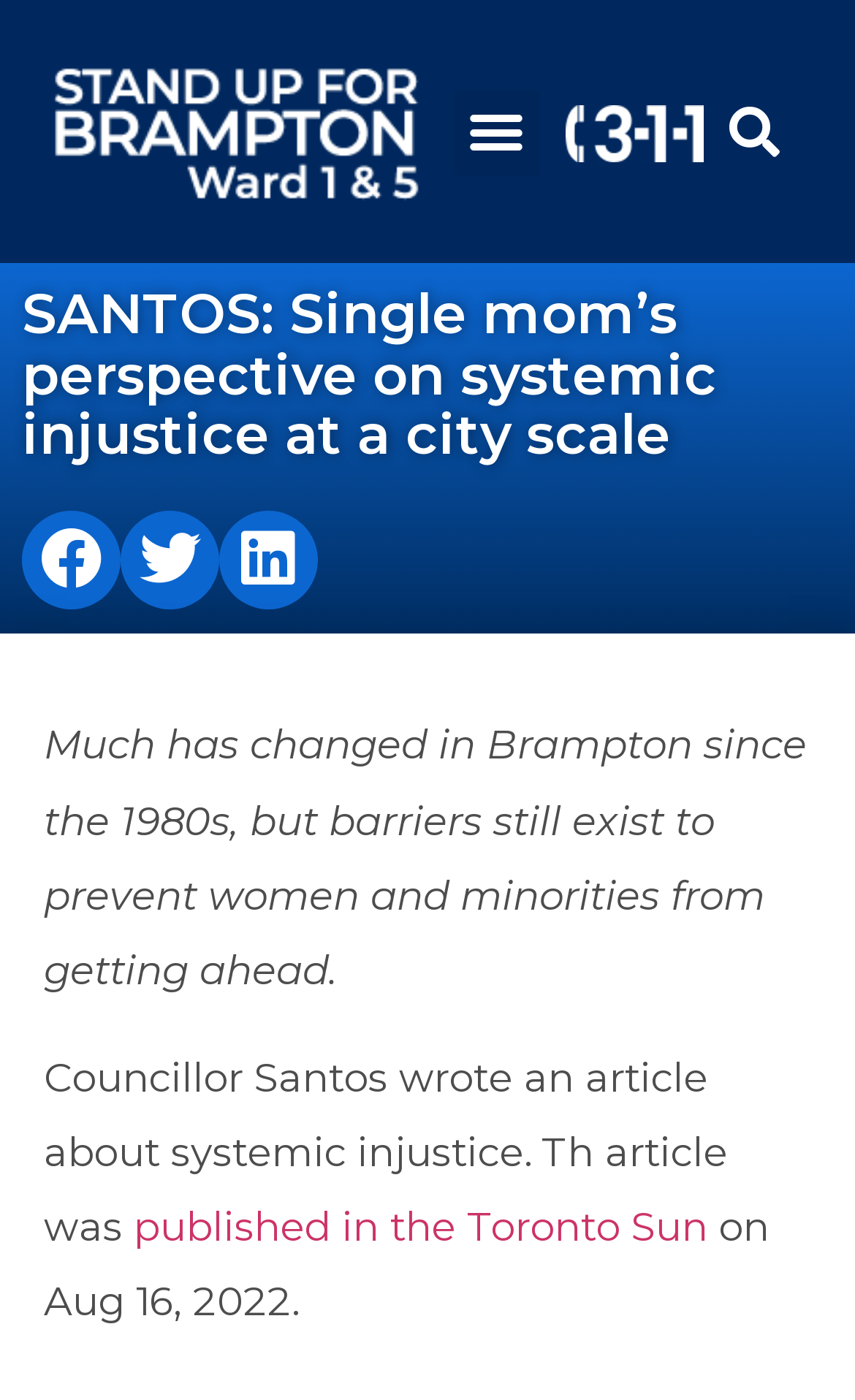Please provide a comprehensive response to the question below by analyzing the image: 
What is the topic of the article?

The answer can be found in the StaticText element that says 'Councillor Santos wrote an article about systemic injustice.' This implies that the topic of the article is systemic injustice.